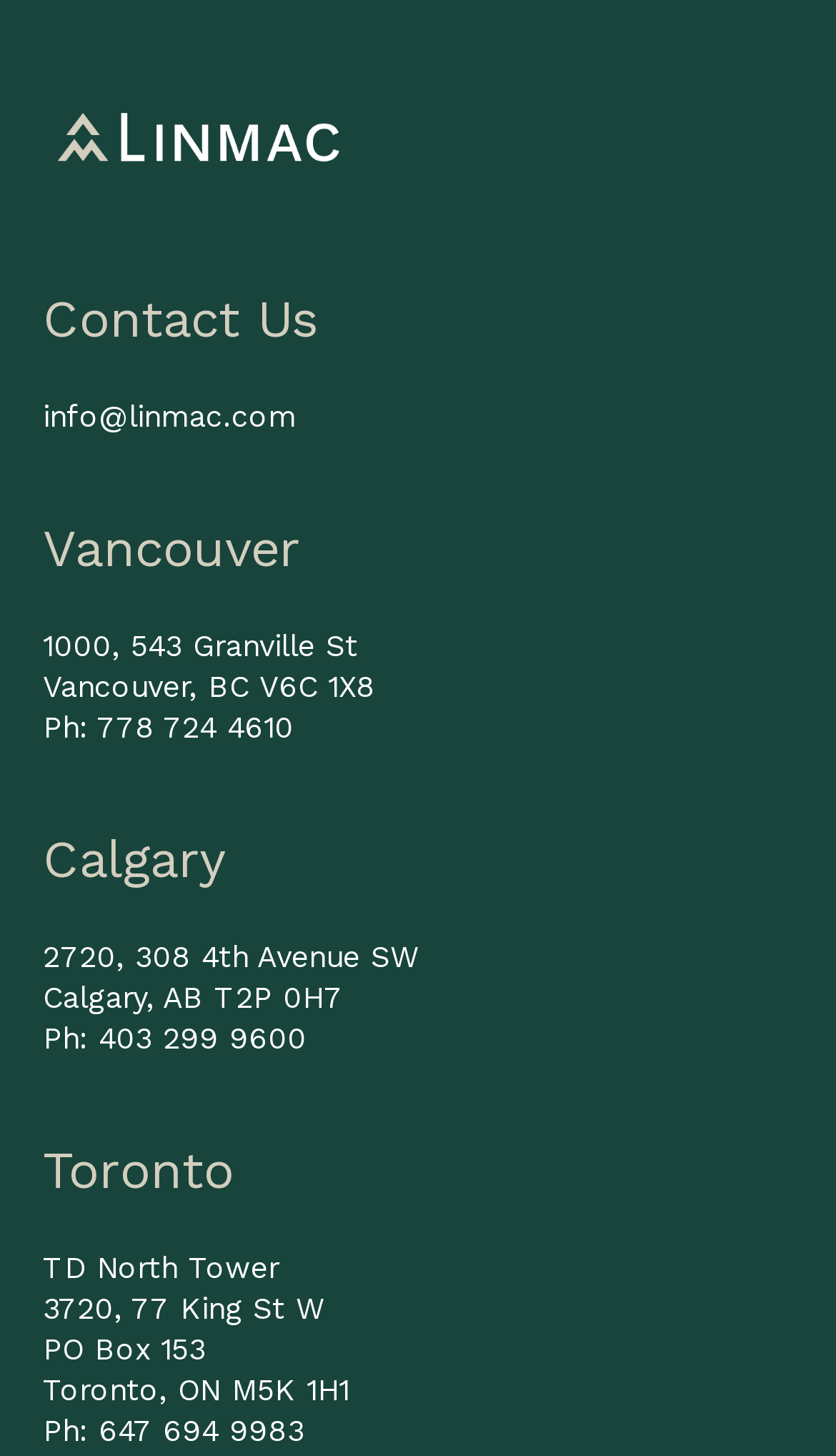Locate the bounding box coordinates of the clickable element to fulfill the following instruction: "search for something". Provide the coordinates as four float numbers between 0 and 1 in the format [left, top, right, bottom].

None